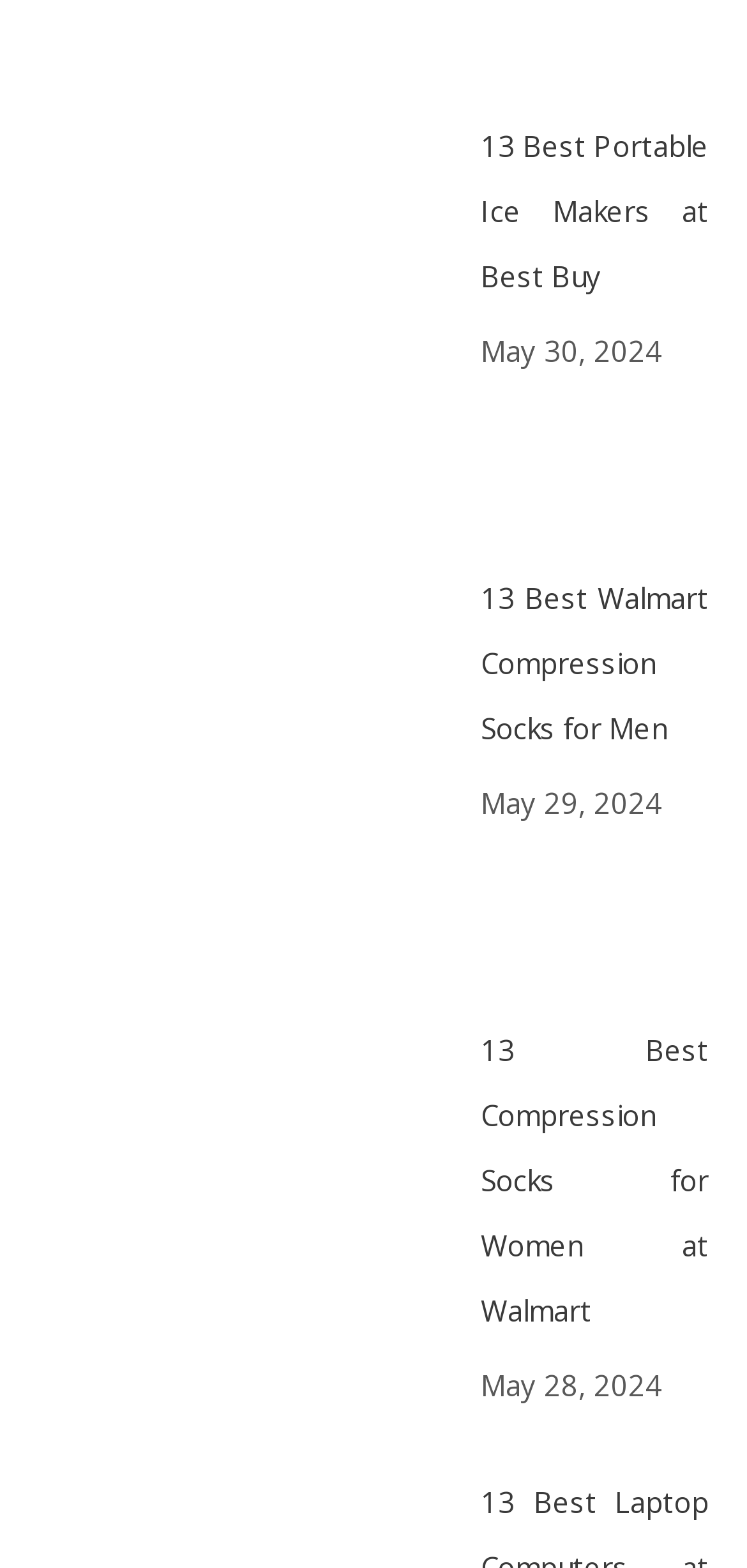What is the date of the latest article?
From the screenshot, provide a brief answer in one word or phrase.

May 30, 2024